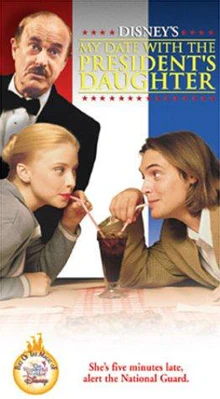Please analyze the image and provide a thorough answer to the question:
What is the color of the title of the film?

The color of the title of the film can be identified by analyzing the caption, which describes the title as being displayed in 'bold yellow lettering' against a vibrant backdrop.